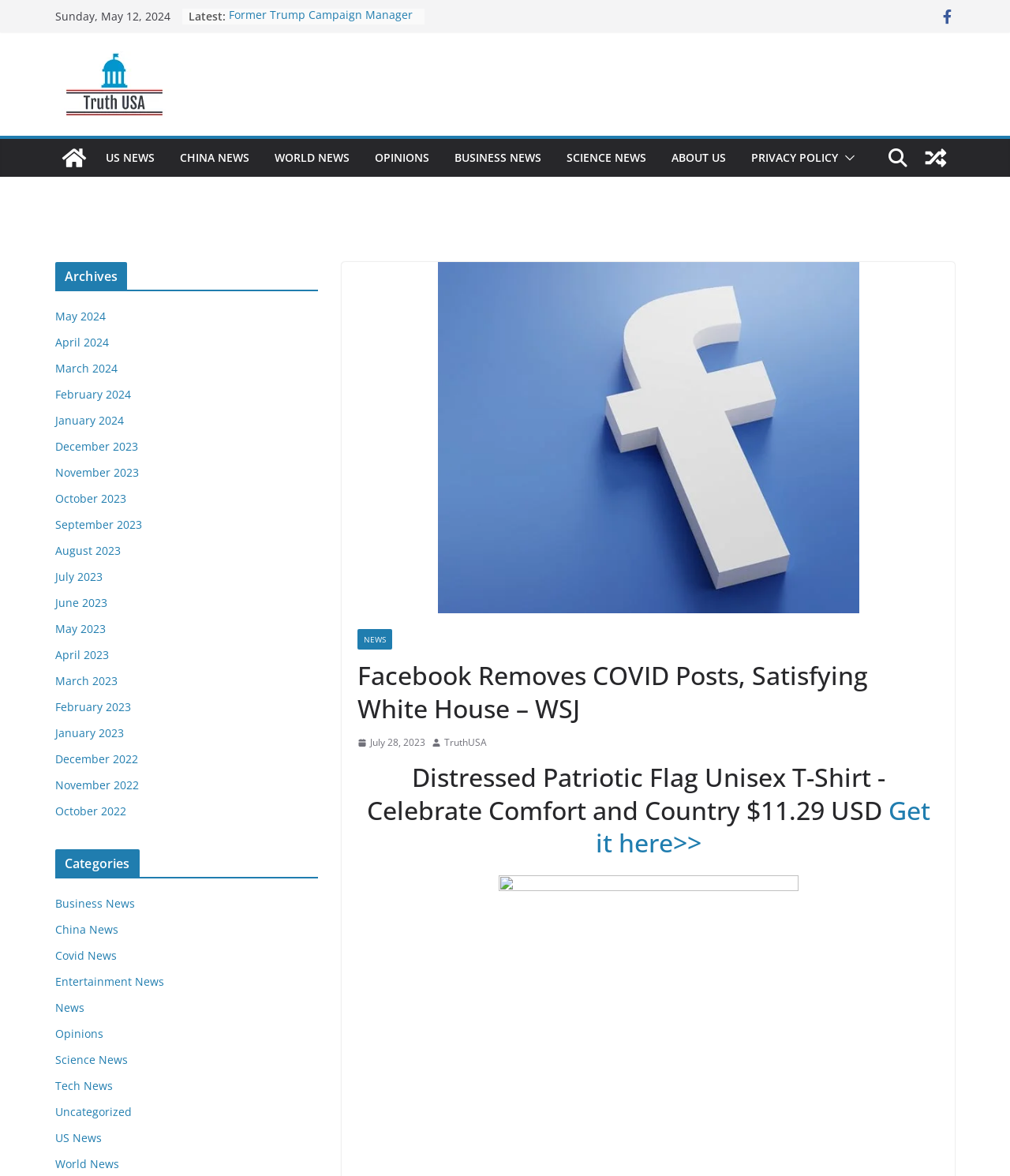How many months are listed in the 'Archives' section?
Please answer the question with a detailed and comprehensive explanation.

The number of months listed in the 'Archives' section can be found by counting the links under the 'Archives' heading. There are 24 links, which are the months from May 2024 to December 2022.